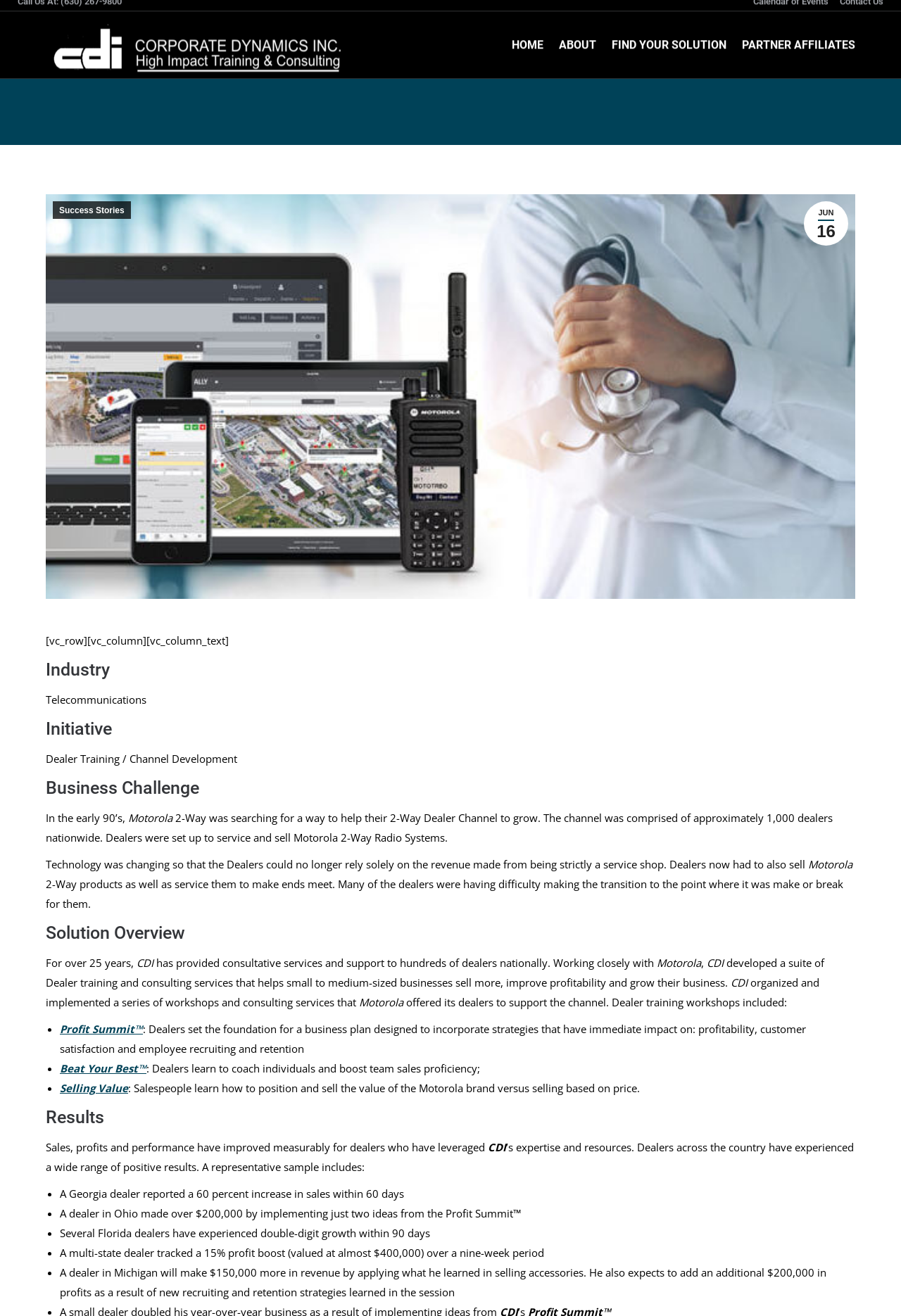Specify the bounding box coordinates of the region I need to click to perform the following instruction: "Go to top". The coordinates must be four float numbers in the range of 0 to 1, i.e., [left, top, right, bottom].

[0.961, 0.658, 0.992, 0.679]